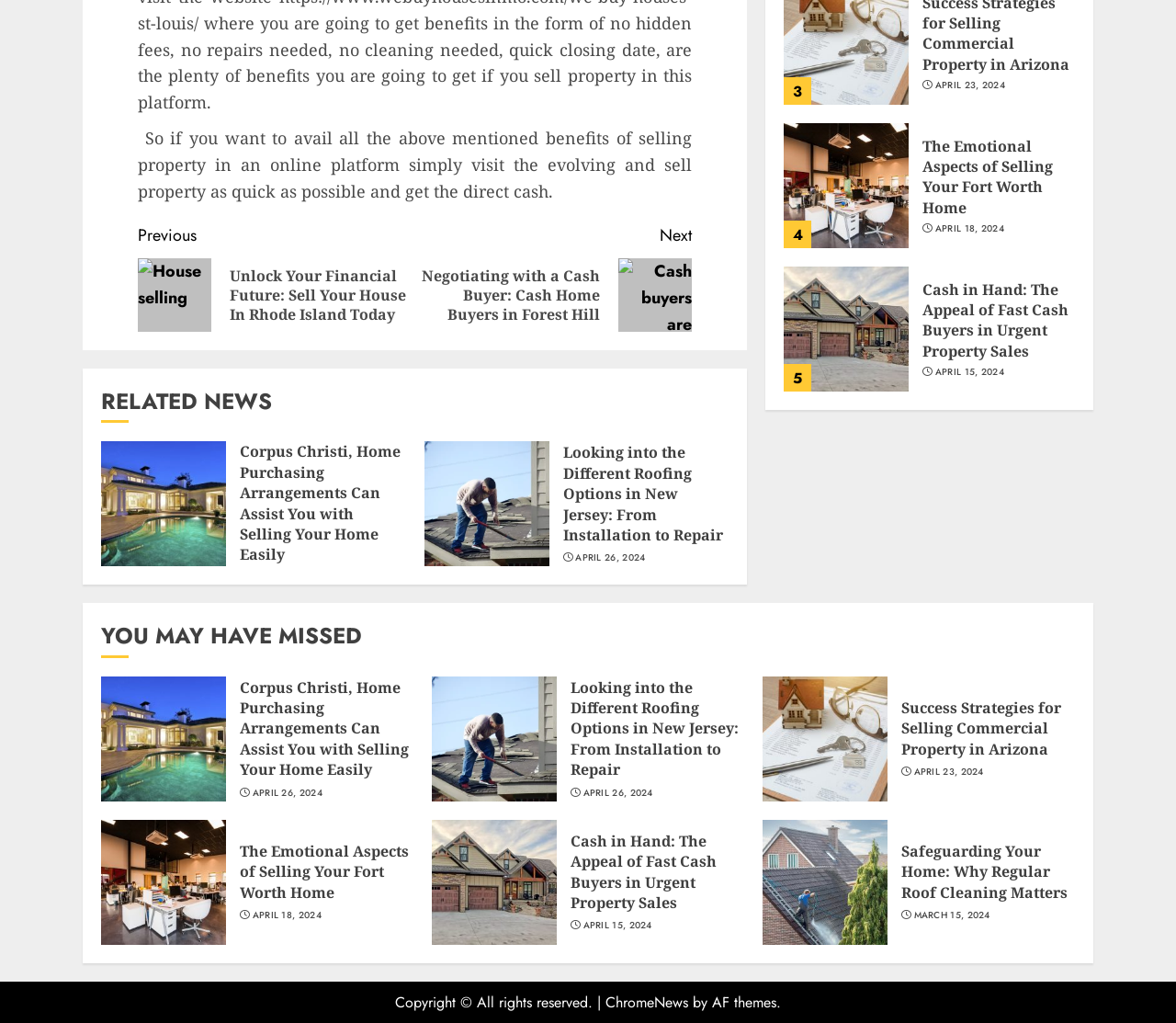Answer the question using only one word or a concise phrase: What is the topic of the article with the image 'quality roofing services'?

Roofing options